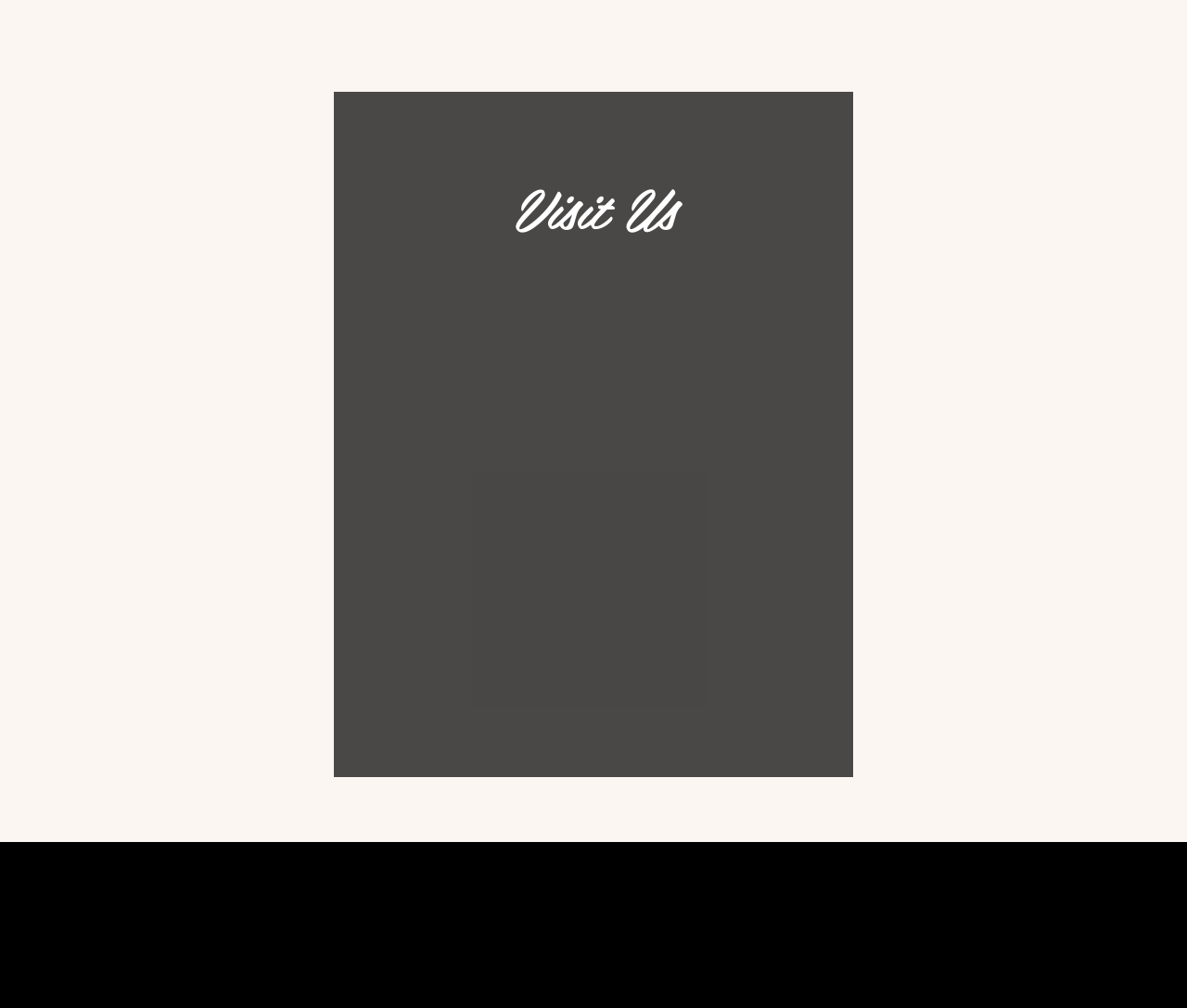Please find the bounding box for the following UI element description. Provide the coordinates in (top-left x, top-left y, bottom-right x, bottom-right y) format, with values between 0 and 1: aria-label="Facebook - White Circle"

[0.451, 0.889, 0.477, 0.92]